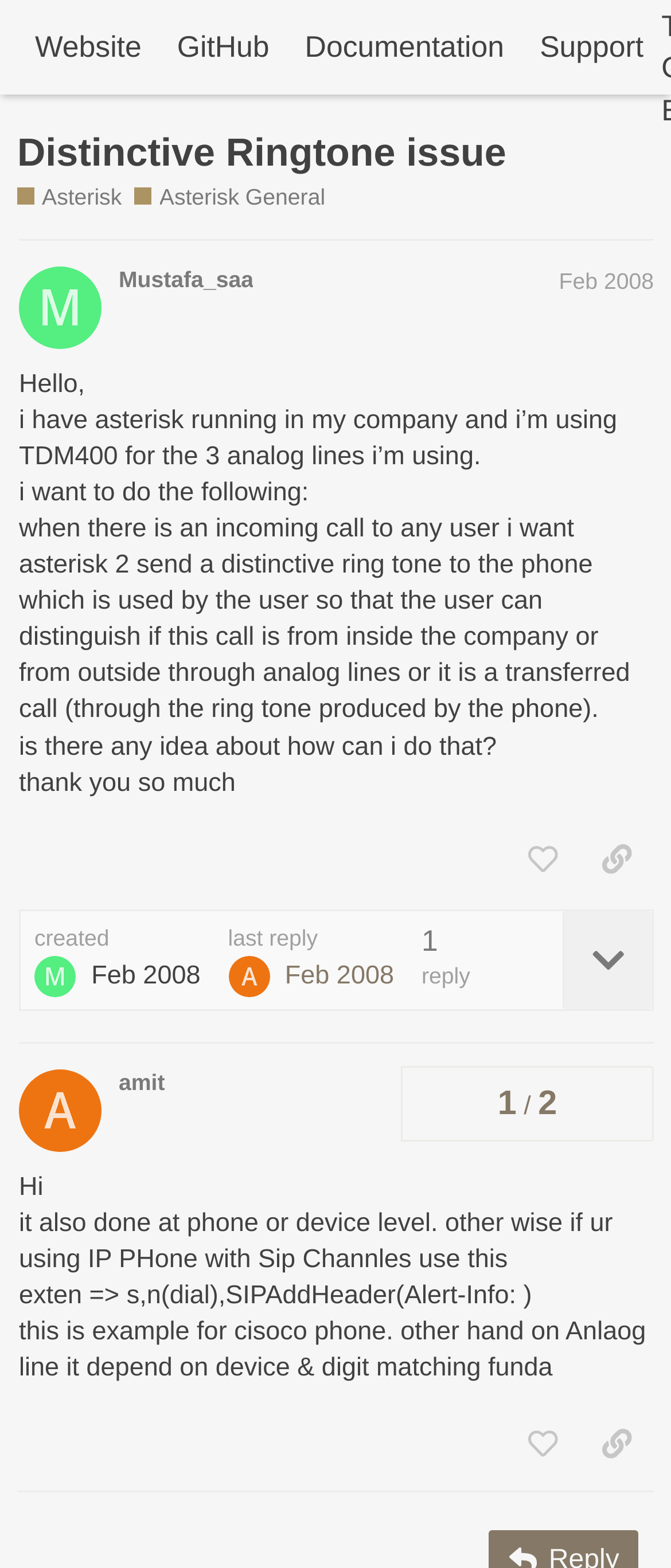What is the category of the current topic?
Using the visual information from the image, give a one-word or short-phrase answer.

Asterisk General